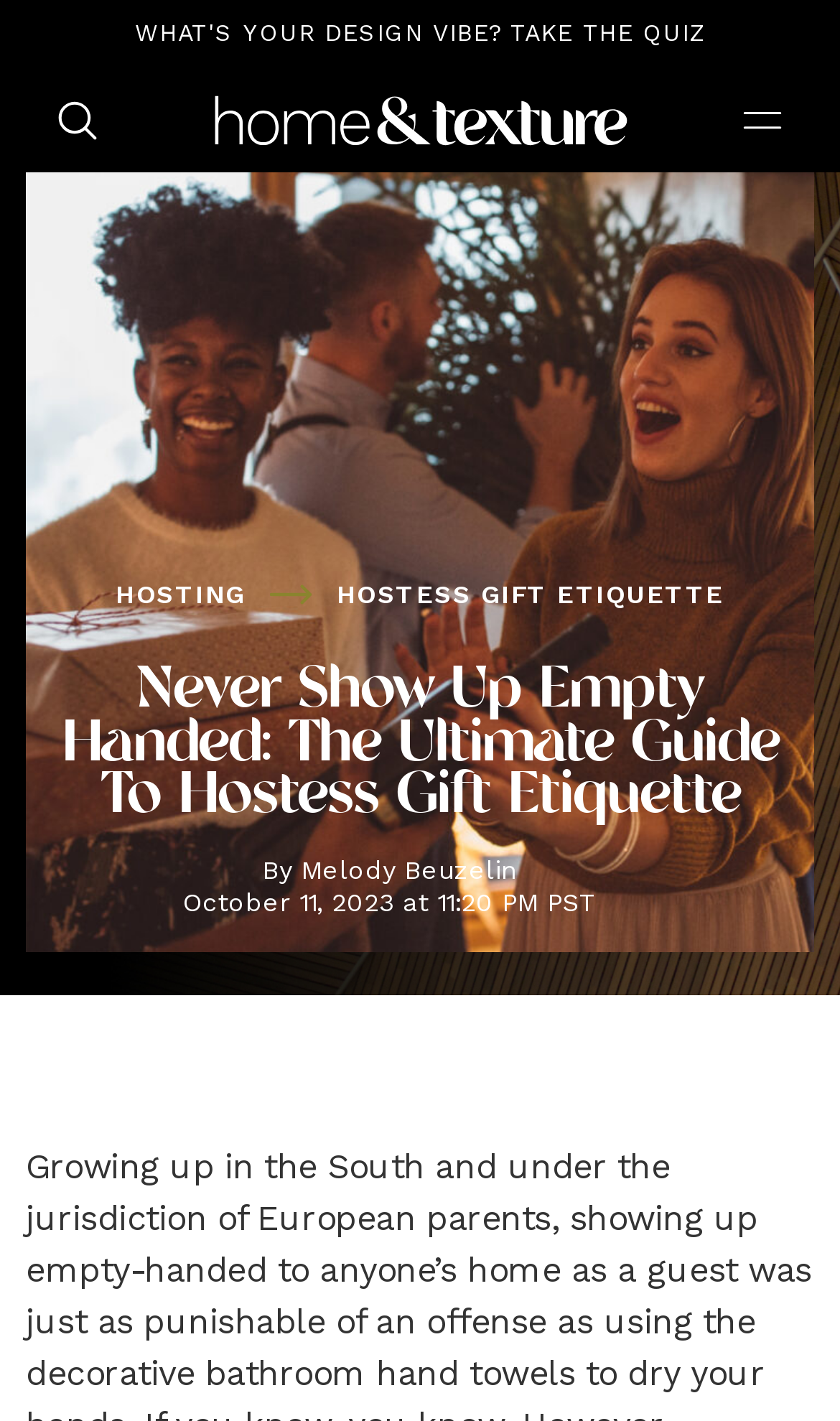Given the element description Melody Beuzelin, specify the bounding box coordinates of the corresponding UI element in the format (top-left x, top-left y, bottom-right x, bottom-right y). All values must be between 0 and 1.

[0.358, 0.602, 0.614, 0.623]